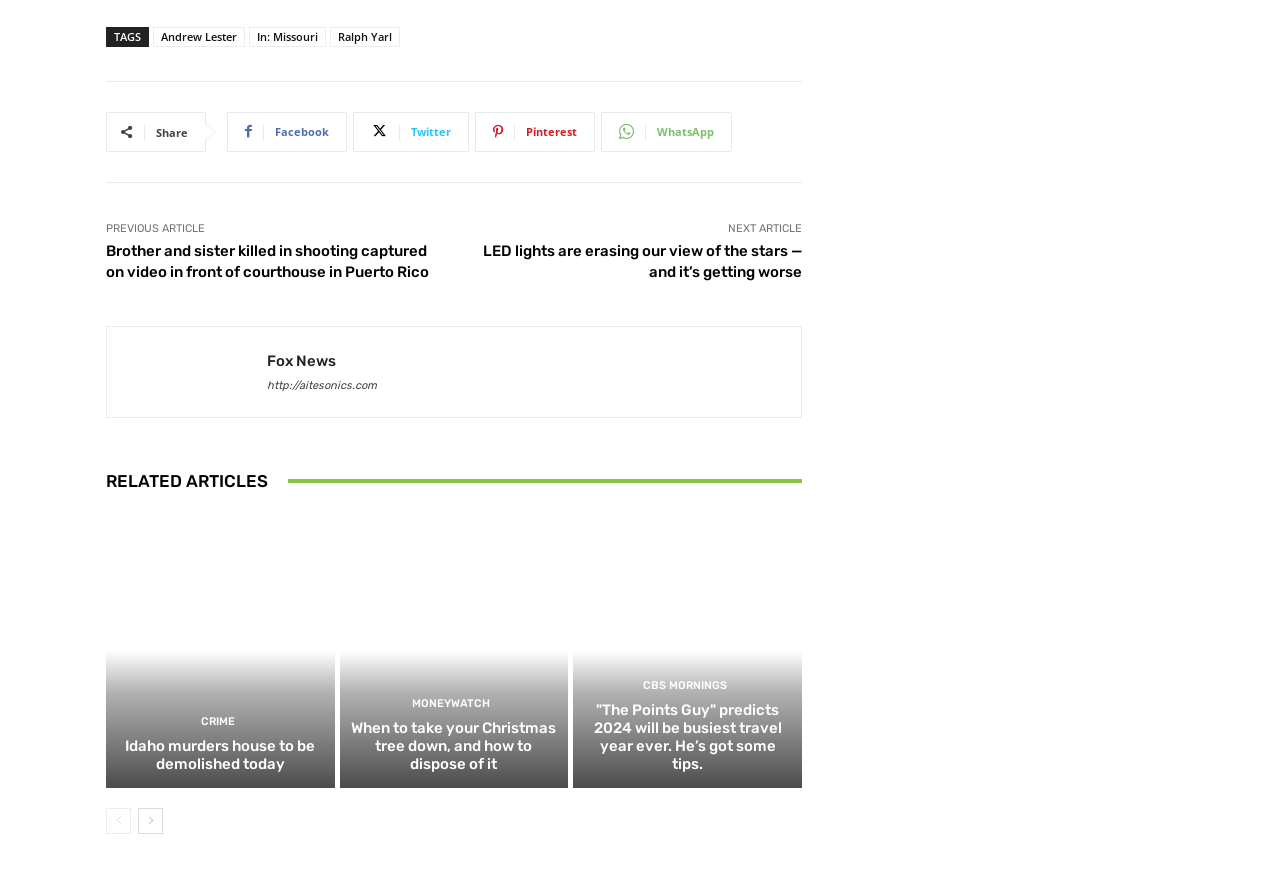Locate the bounding box coordinates of the clickable area needed to fulfill the instruction: "Read article about LED lights are erasing our view of the stars".

[0.377, 0.278, 0.627, 0.323]